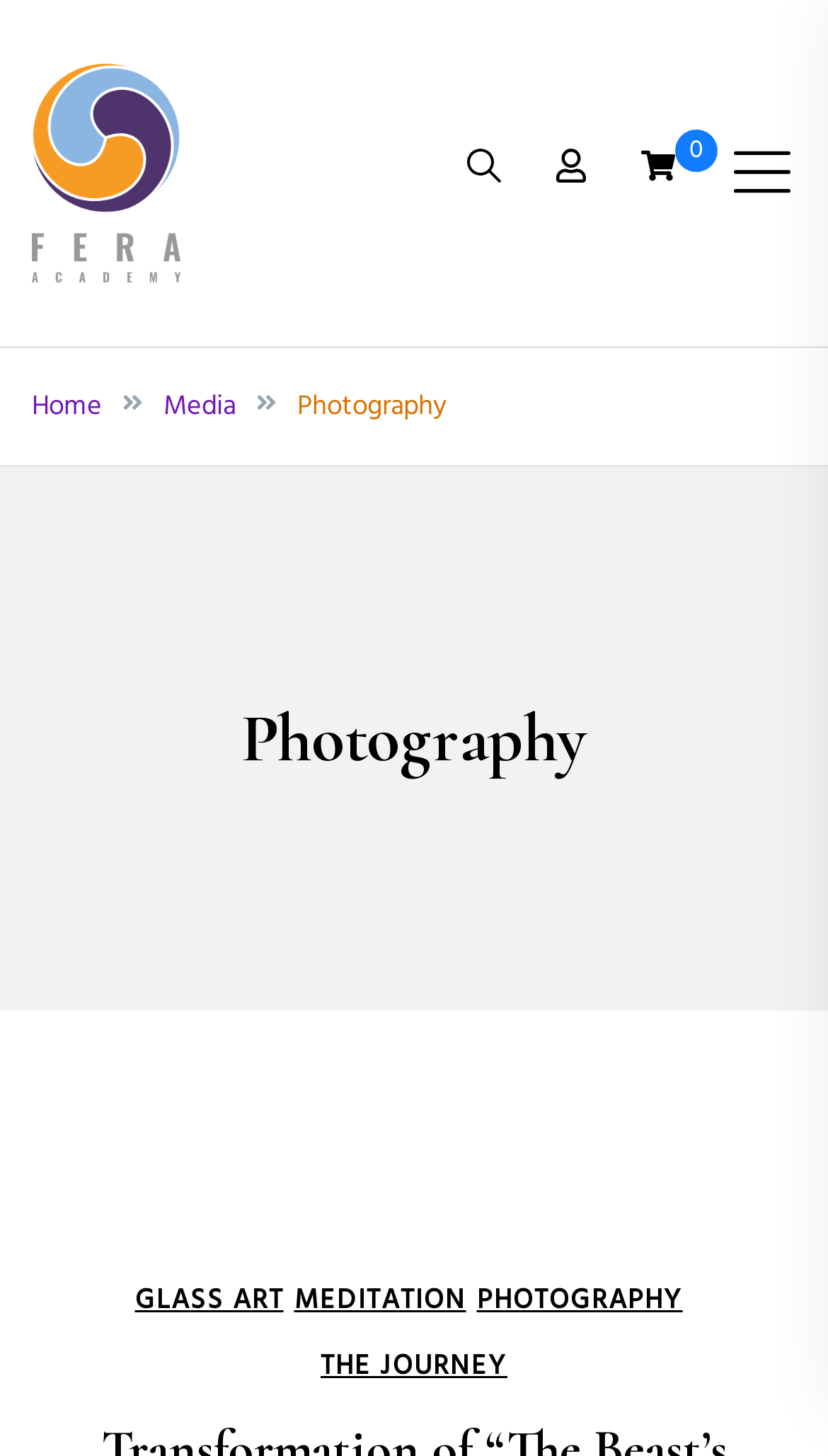Identify the bounding box for the UI element that is described as follows: "Copyright Policy".

None